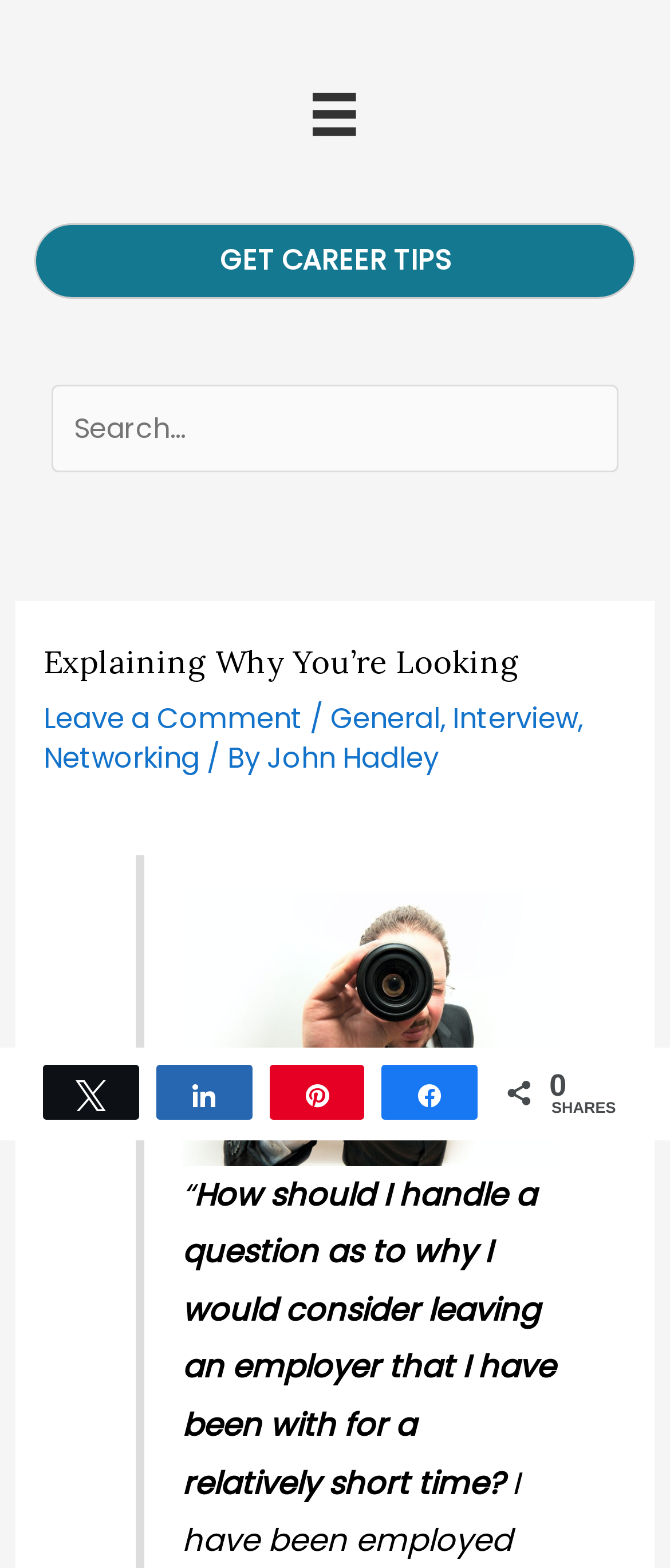Highlight the bounding box coordinates of the element that should be clicked to carry out the following instruction: "Click on the menu toggle button". The coordinates must be given as four float numbers ranging from 0 to 1, i.e., [left, top, right, bottom].

[0.447, 0.045, 0.553, 0.099]